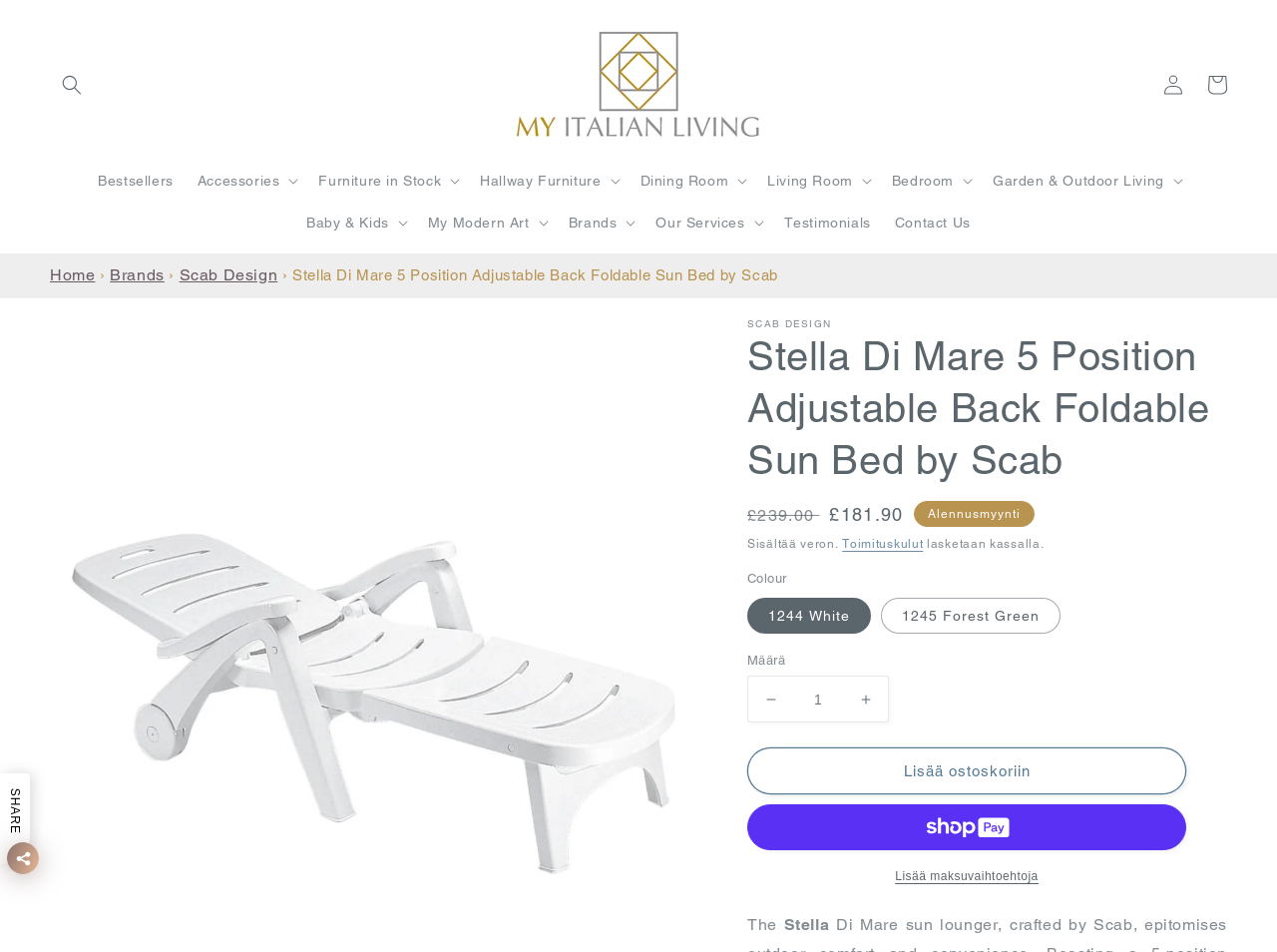What is the original price of the sun lounger?
Please answer the question with a detailed response using the information from the screenshot.

The original price of the sun lounger can be found in the status section, where it is written as 'Normaalihinta £239.00'.